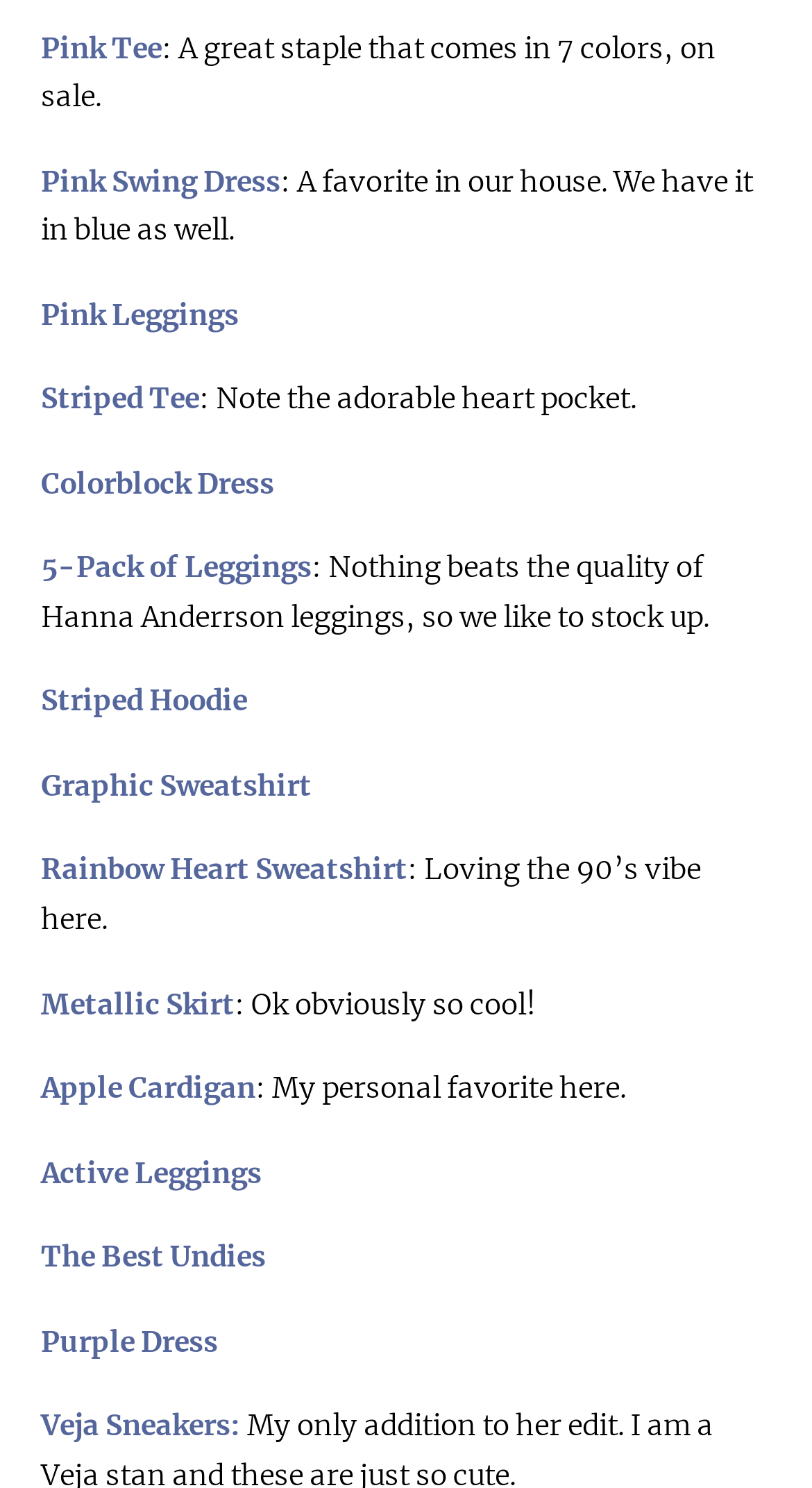Answer the following in one word or a short phrase: 
How many dresses are listed?

3